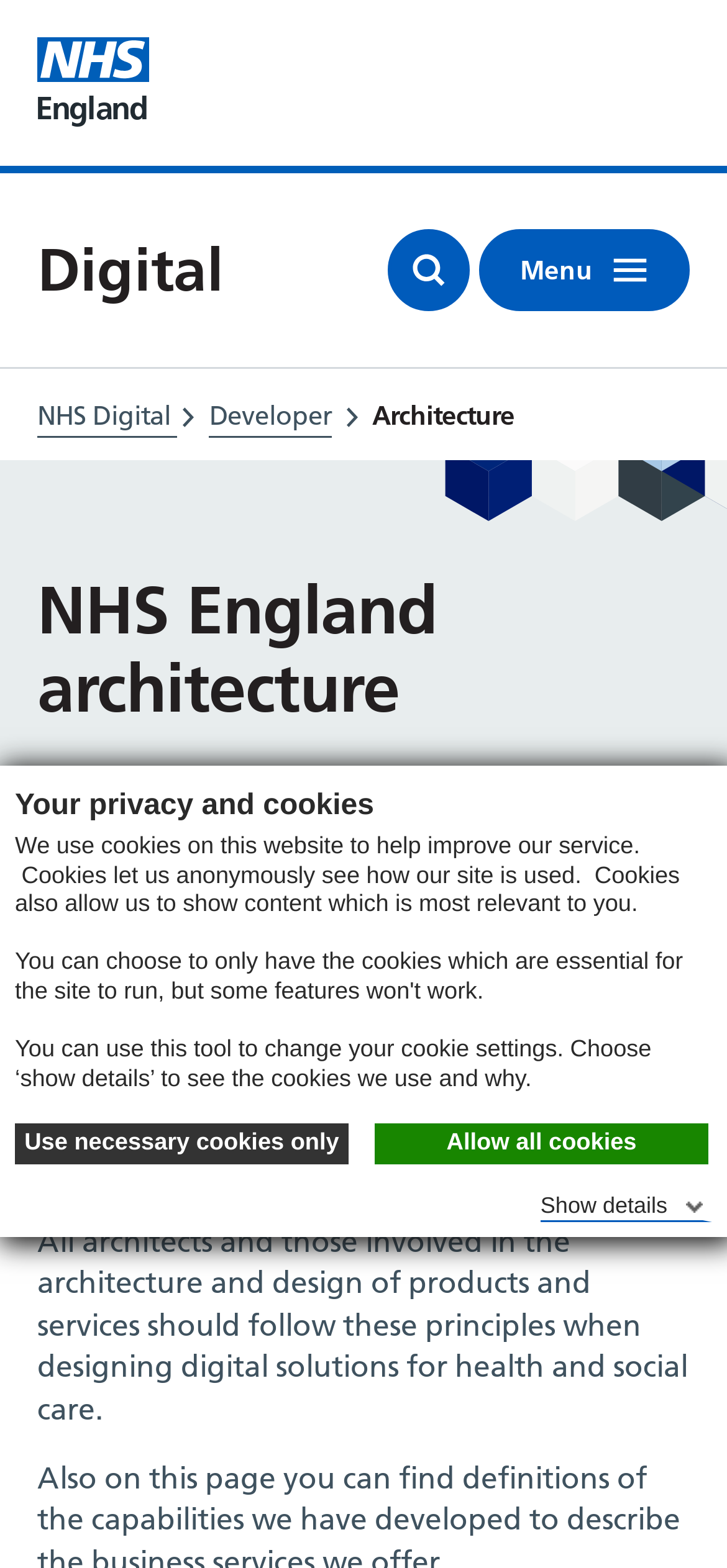Locate the bounding box coordinates of the element that should be clicked to execute the following instruction: "Open search".

[0.533, 0.146, 0.646, 0.198]